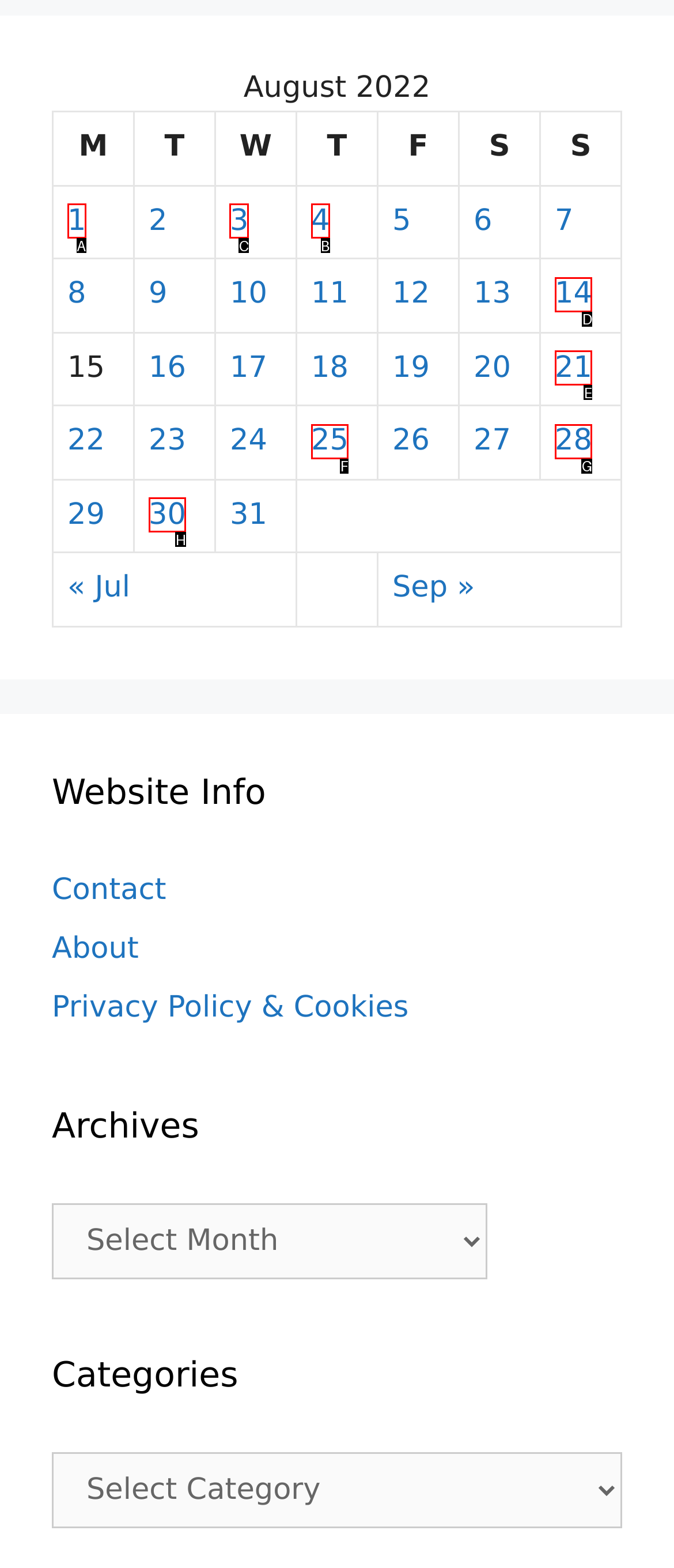Determine which option you need to click to execute the following task: View posts published on August 3, 2022. Provide your answer as a single letter.

C